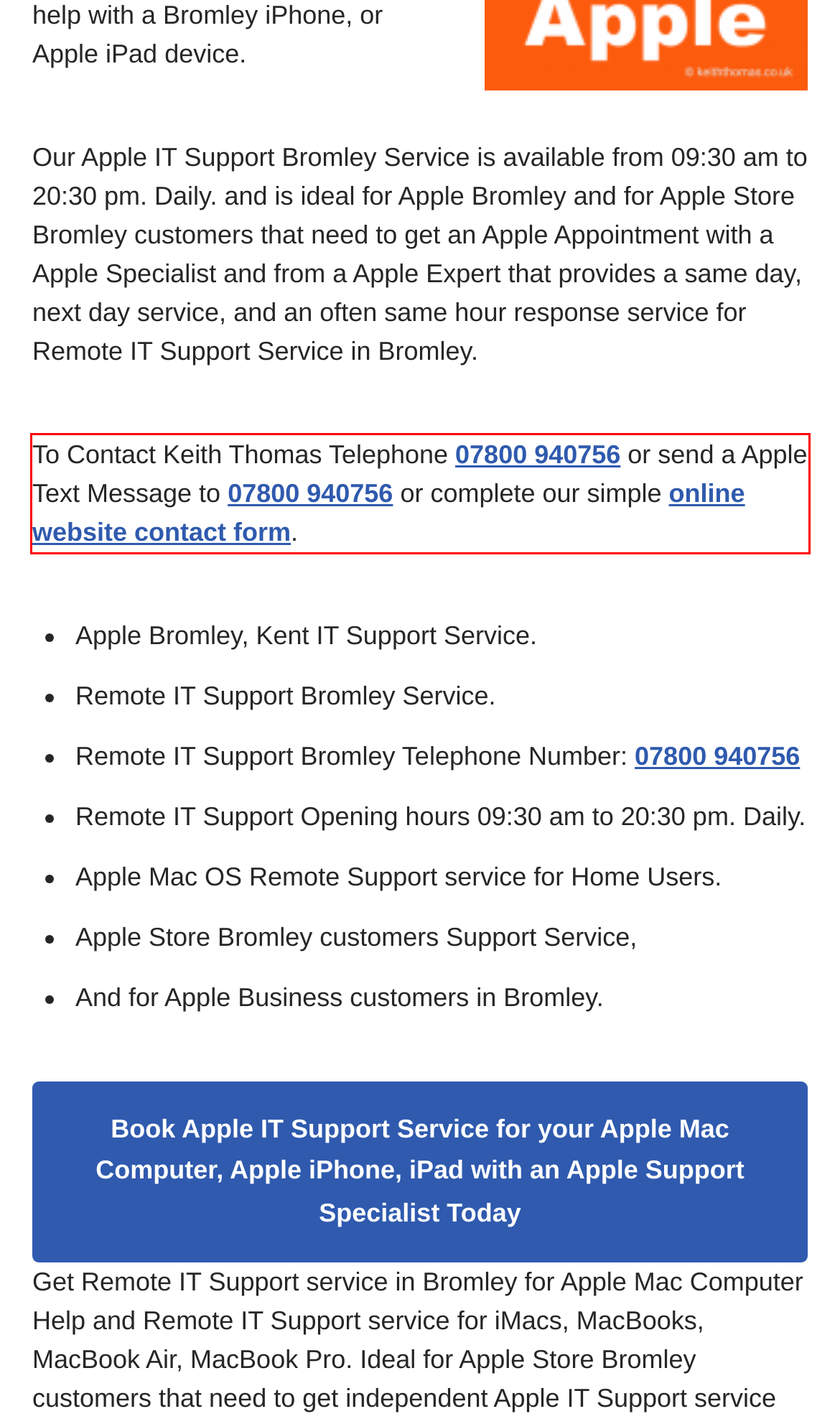Analyze the screenshot of the webpage that features a red bounding box and recognize the text content enclosed within this red bounding box.

To Contact Keith Thomas Telephone 07800 940756 or send a Apple Text Message to 07800 940756 or complete our simple online website contact form.